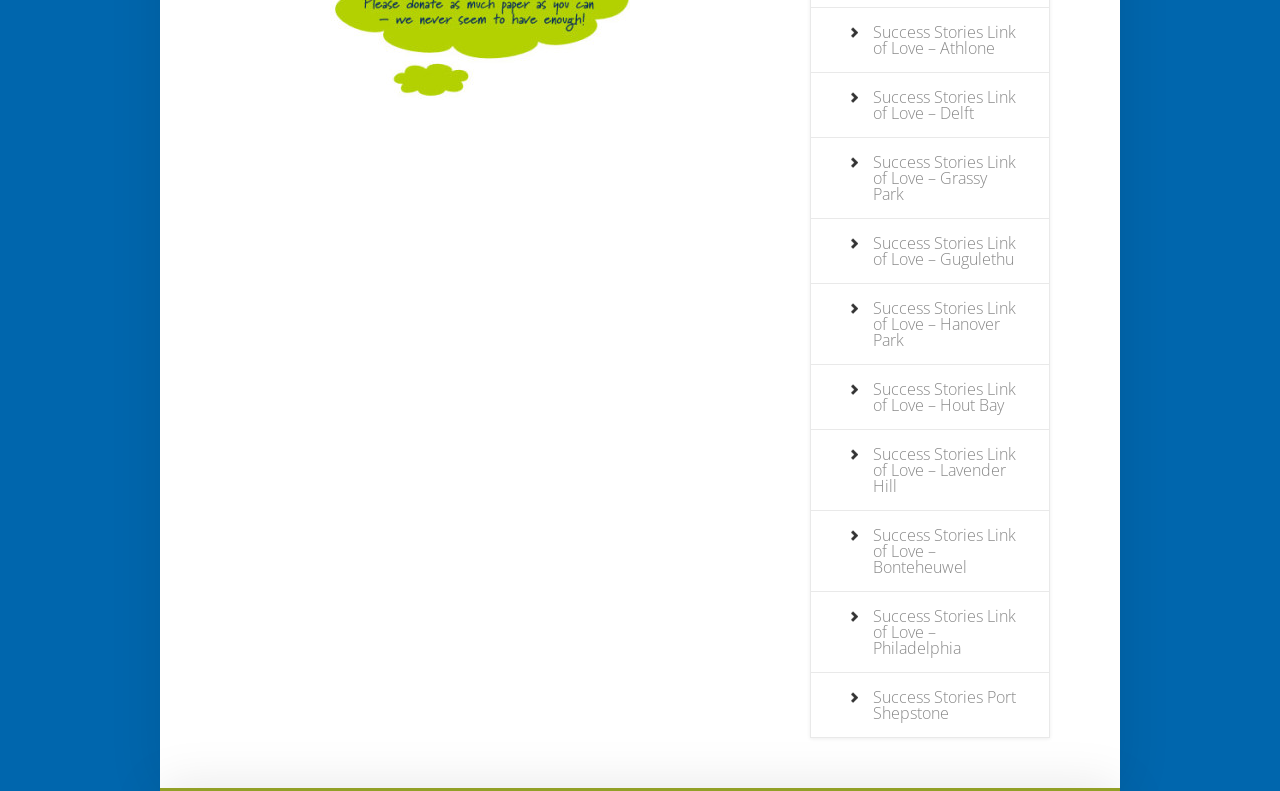How many links are there on the webpage?
Answer the question based on the image using a single word or a brief phrase.

9